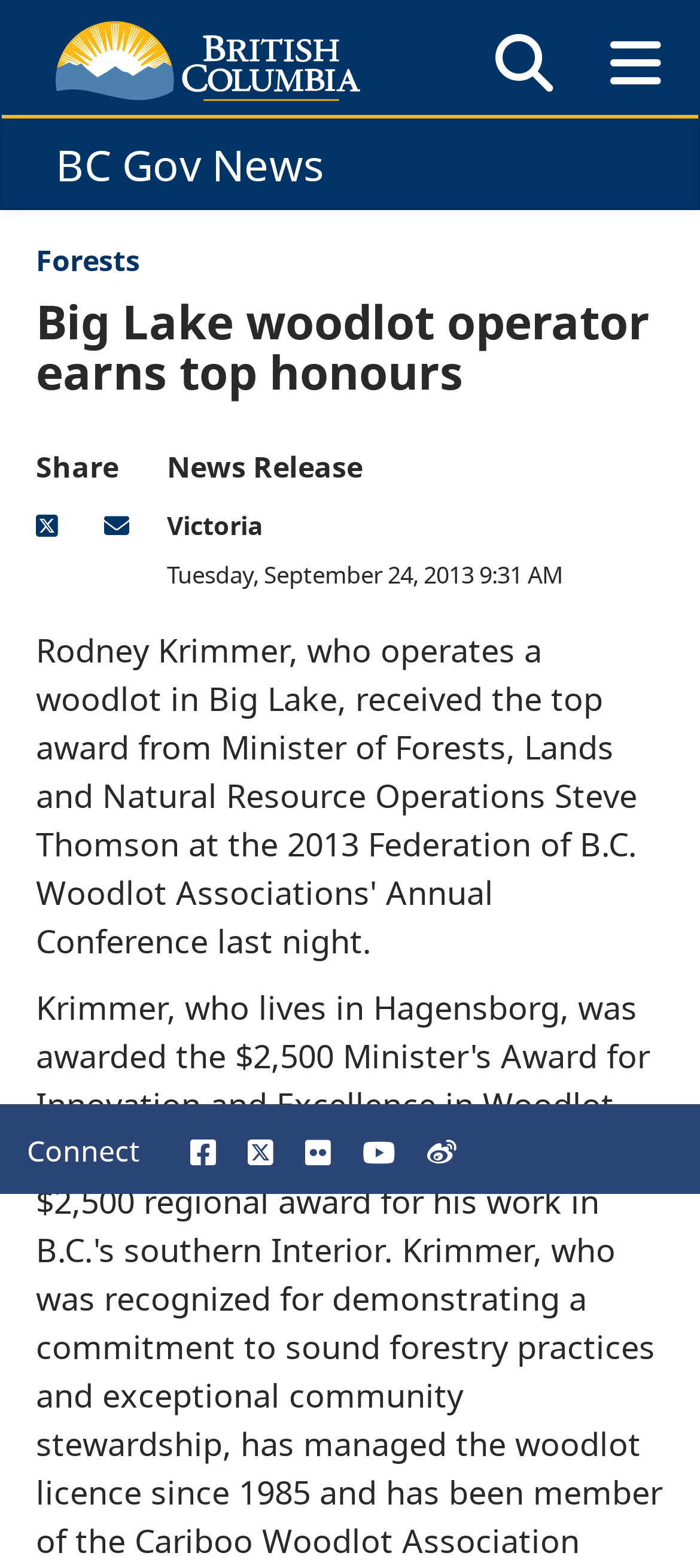How many social media platforms can you connect with?
Please provide a single word or phrase answer based on the image.

5